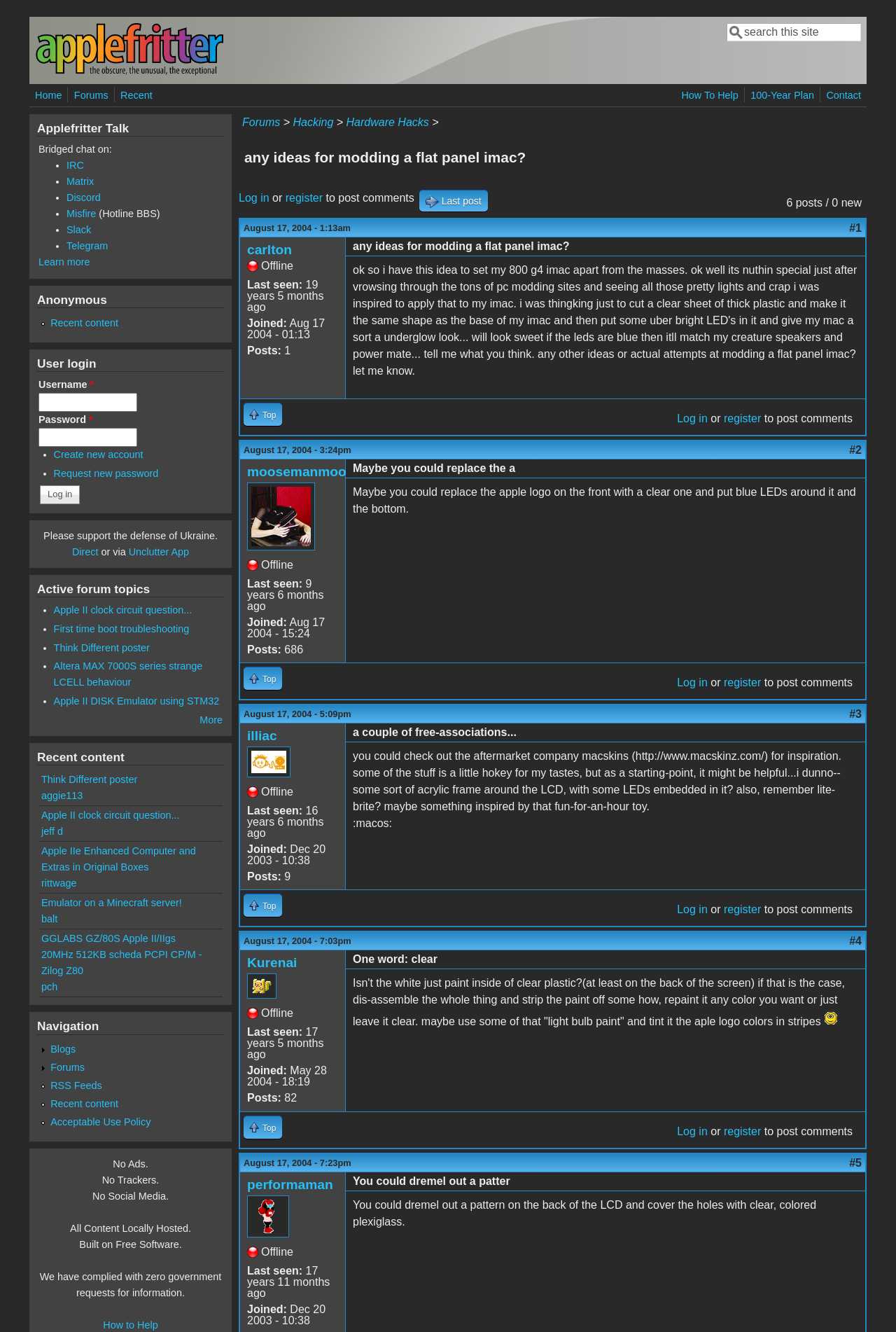Look at the image and write a detailed answer to the question: 
What is the date of the first post?

The date of the first post is August 17, 2004, which is indicated by the text 'August 17, 2004 - 1:13am' on the webpage.